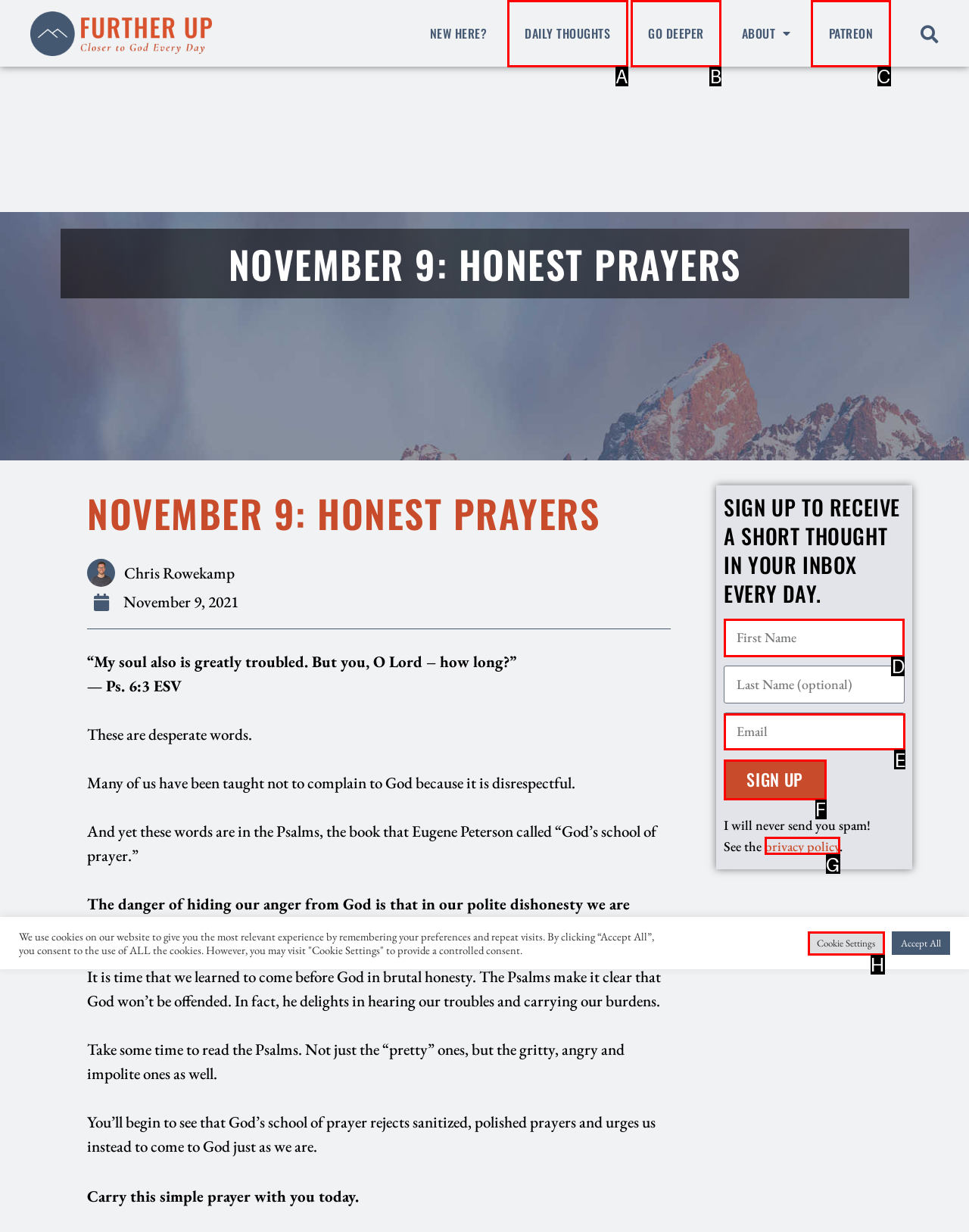Which HTML element should be clicked to complete the following task: Enter your email address?
Answer with the letter corresponding to the correct choice.

E